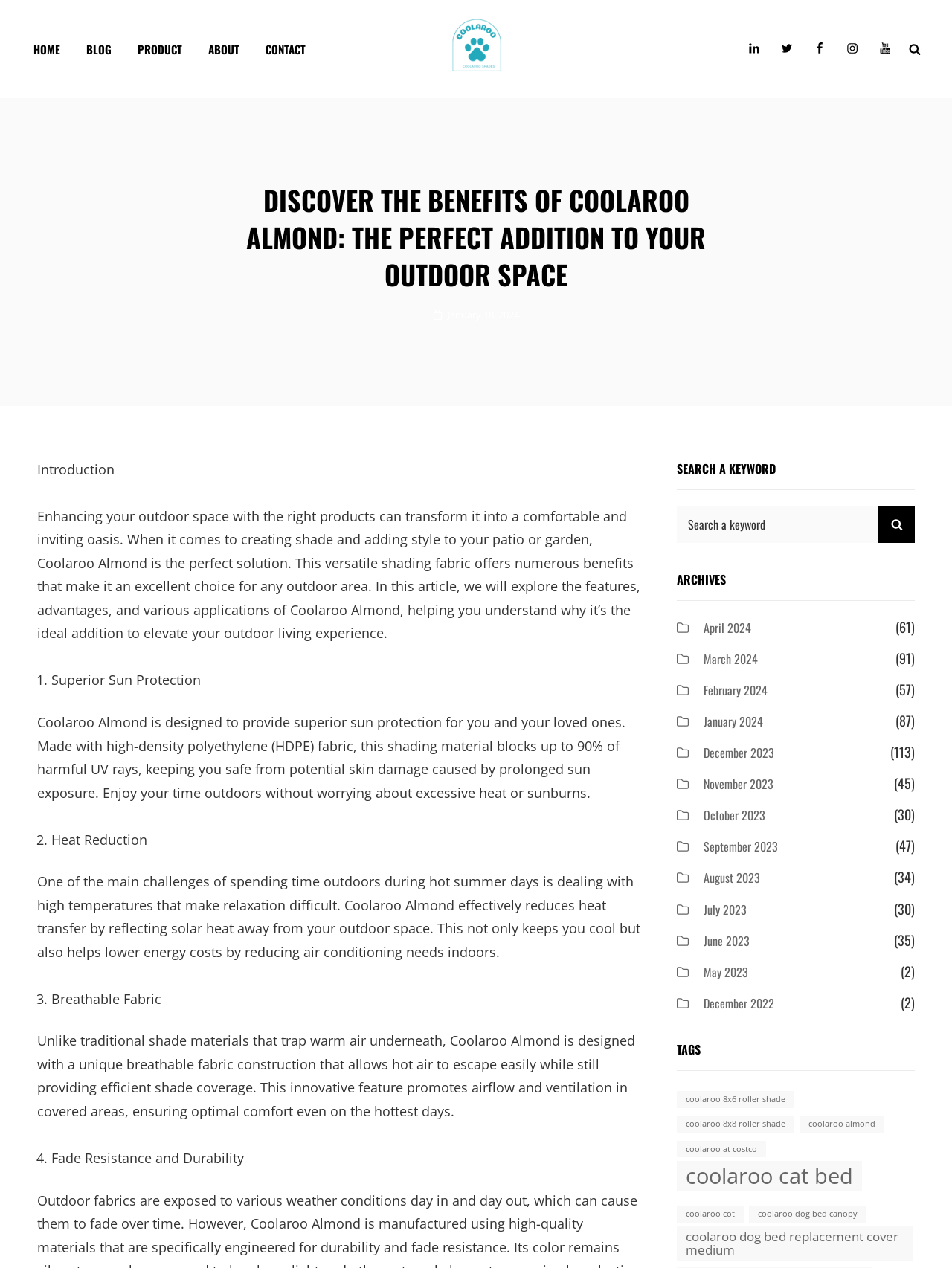Determine the bounding box coordinates of the clickable element necessary to fulfill the instruction: "Check the ARCHIVES section". Provide the coordinates as four float numbers within the 0 to 1 range, i.e., [left, top, right, bottom].

[0.711, 0.449, 0.961, 0.474]